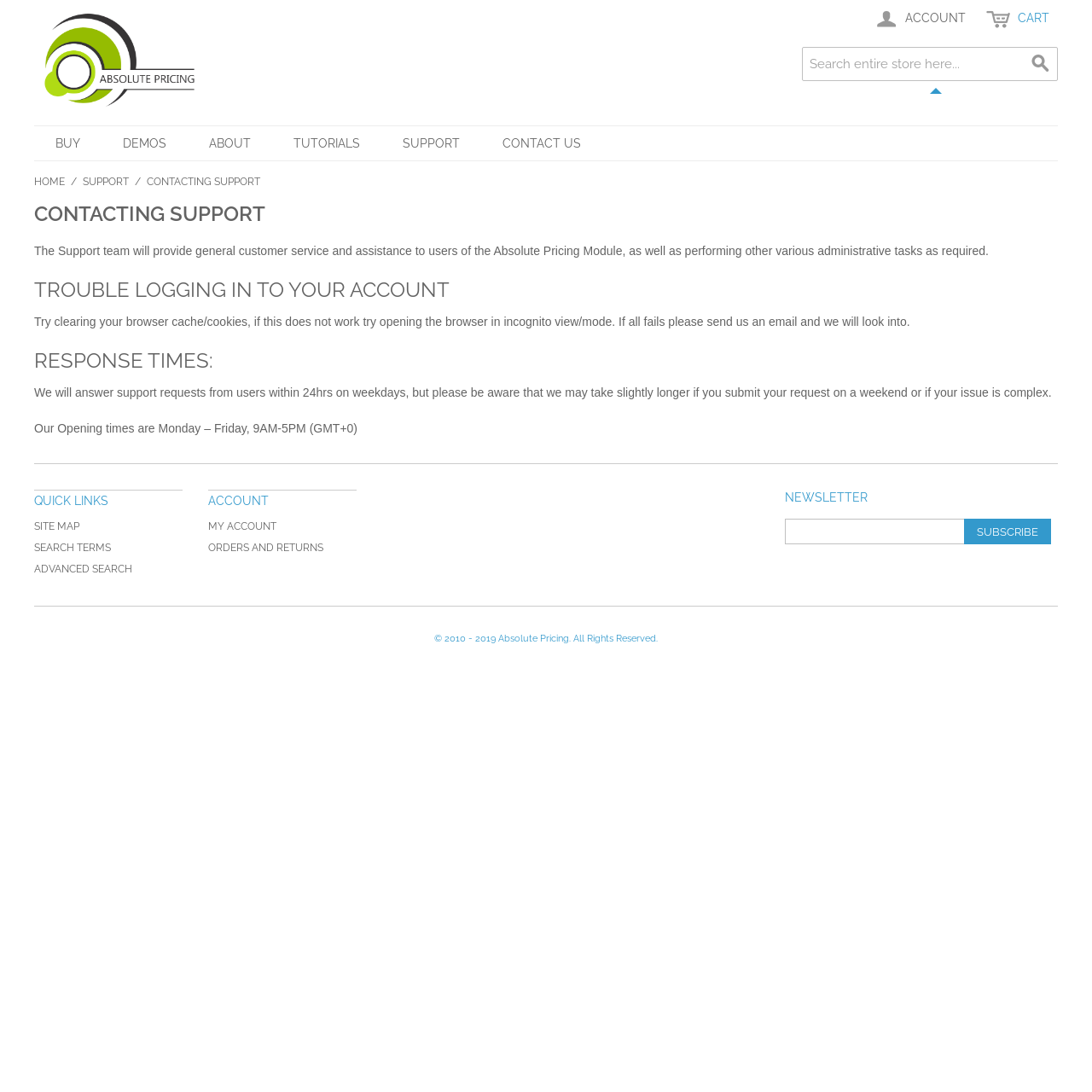Specify the bounding box coordinates of the element's area that should be clicked to execute the given instruction: "Subscribe to the newsletter". The coordinates should be four float numbers between 0 and 1, i.e., [left, top, right, bottom].

[0.883, 0.475, 0.962, 0.499]